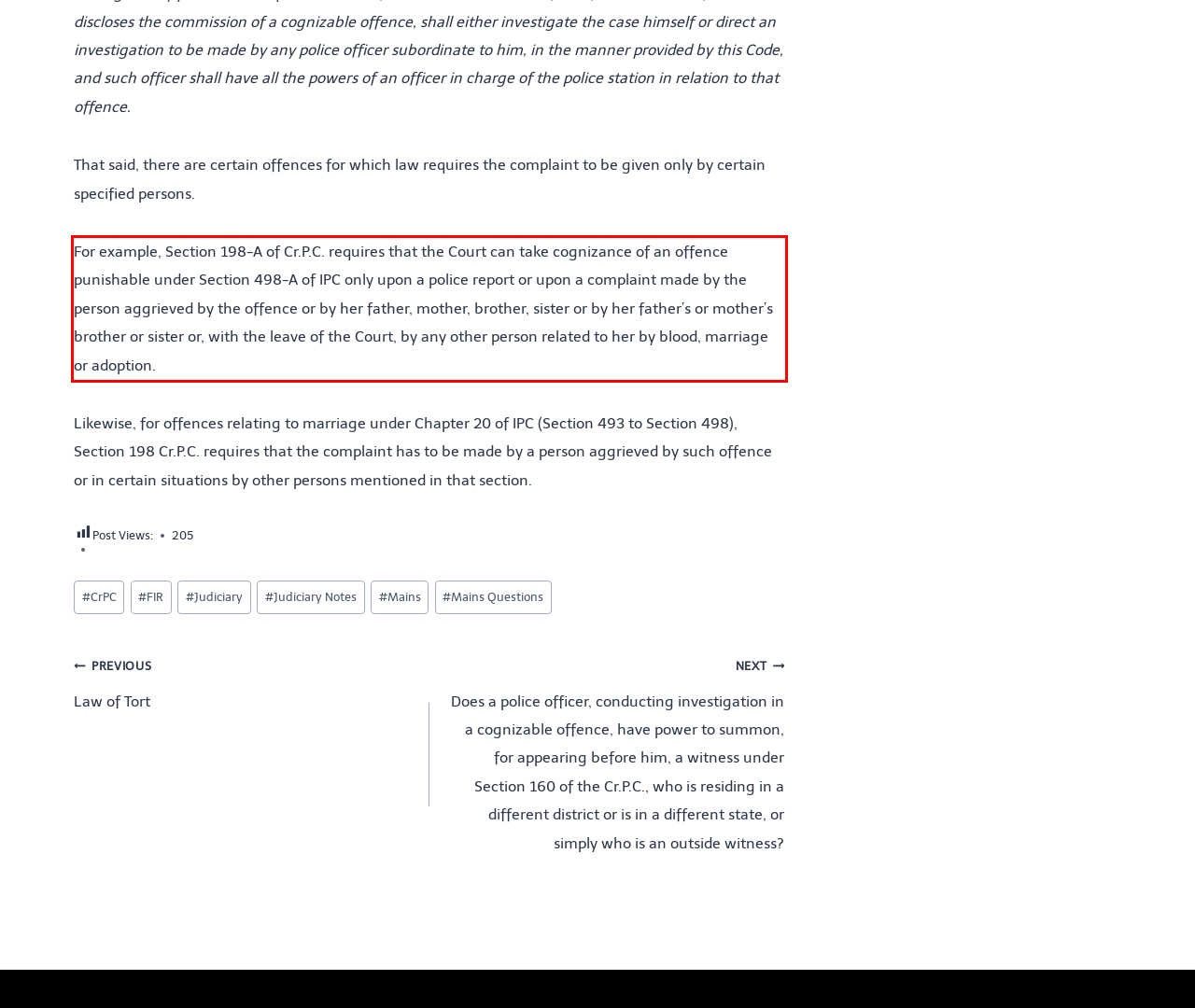Examine the screenshot of the webpage, locate the red bounding box, and perform OCR to extract the text contained within it.

For example, Section 198-A of Cr.P.C. requires that the Court can take cognizance of an offence punishable under Section 498-A of IPC only upon a police report or upon a complaint made by the person aggrieved by the offence or by her father, mother, brother, sister or by her father’s or mother’s brother or sister or, with the leave of the Court, by any other person related to her by blood, marriage or adoption.